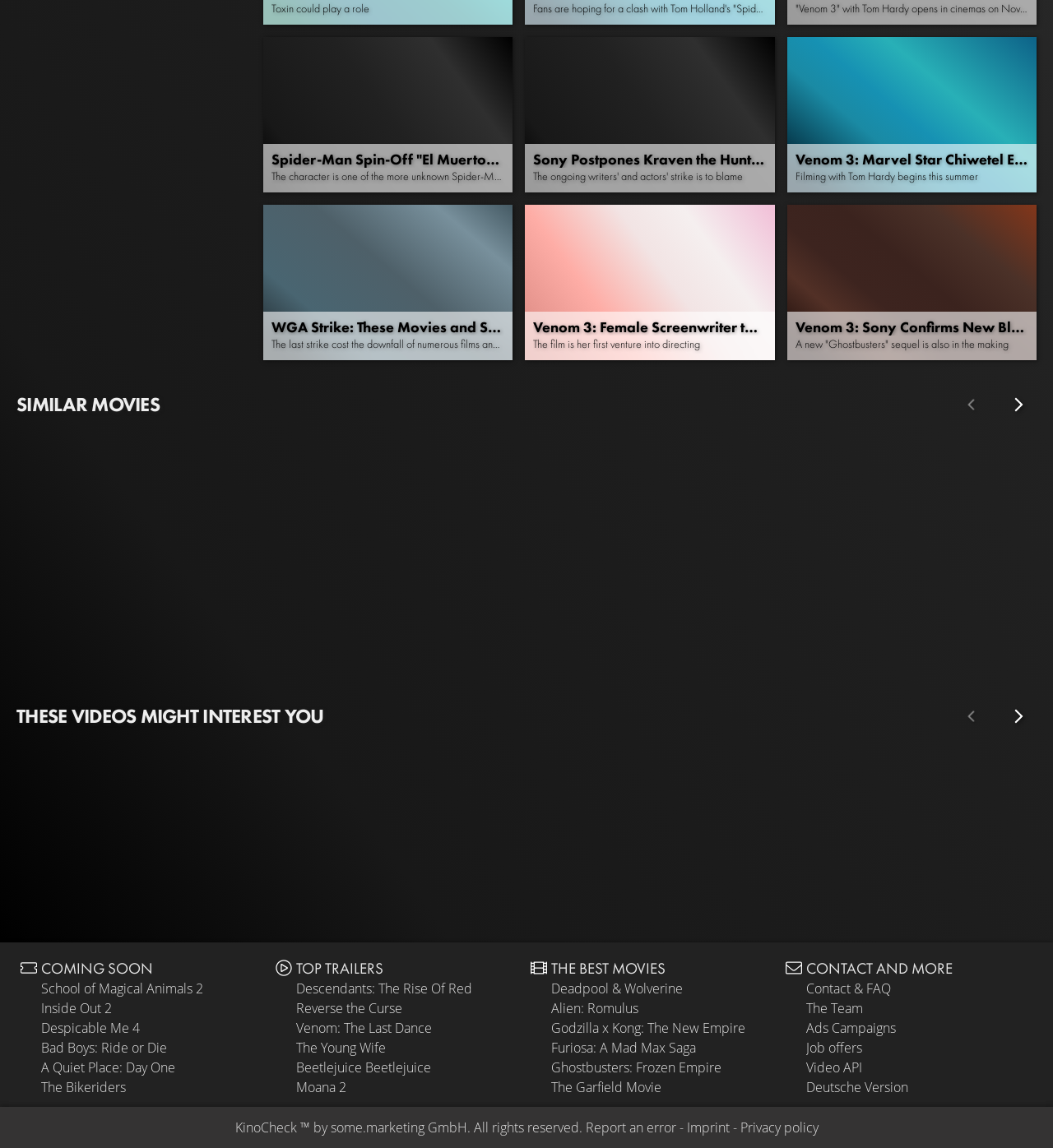Please specify the coordinates of the bounding box for the element that should be clicked to carry out this instruction: "Check the imprint". The coordinates must be four float numbers between 0 and 1, formatted as [left, top, right, bottom].

[0.652, 0.974, 0.693, 0.99]